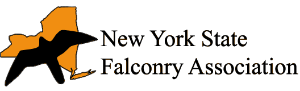Look at the image and write a detailed answer to the question: 
What is the font style of the text?

The question inquires about the font style of the text in the logo. According to the description, the text 'New York State Falconry Association' is displayed in a clear, professional font, indicating that the font style is formal and easy to read.